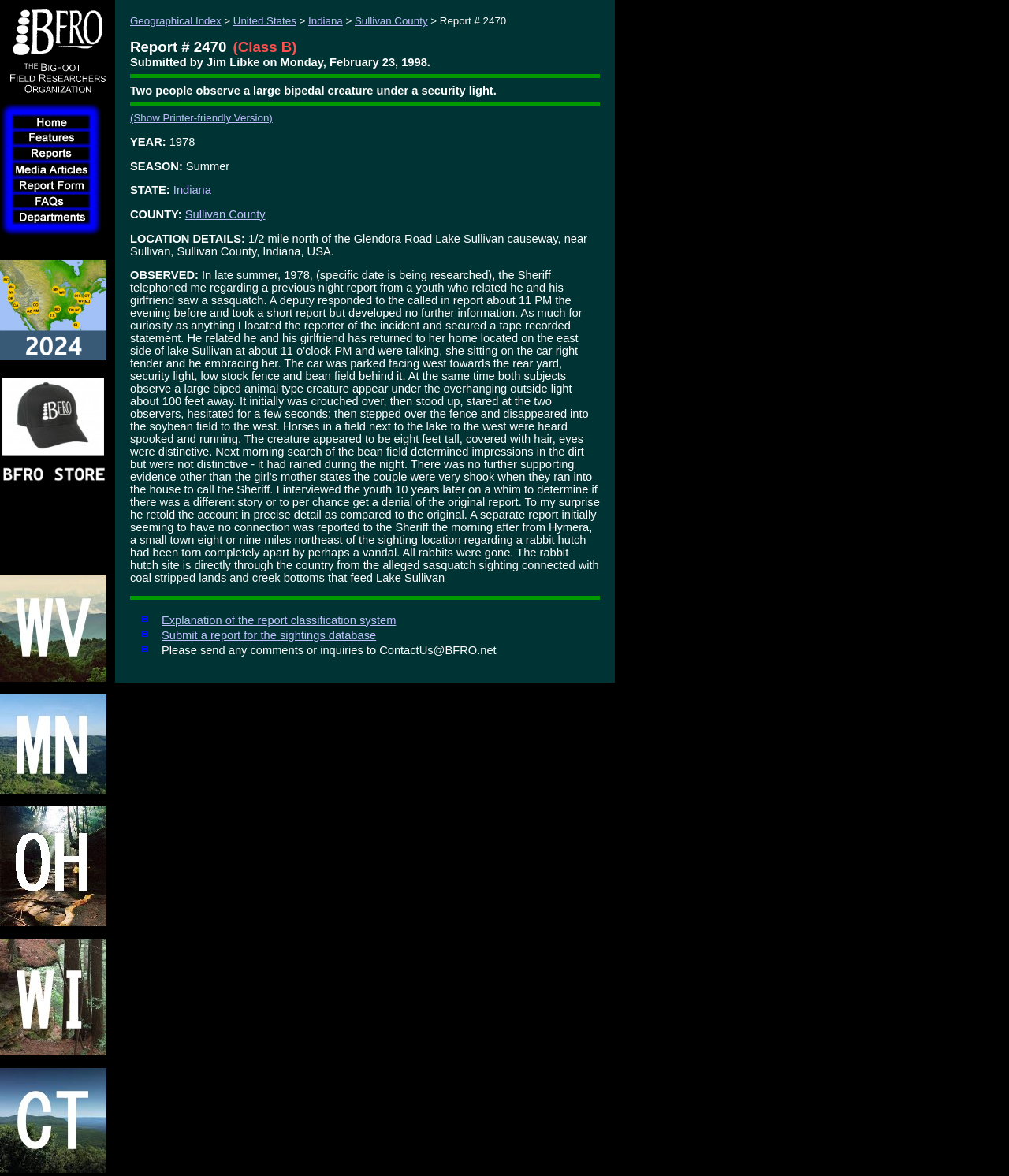Respond with a single word or phrase:
What is the height of the creature observed?

Eight feet